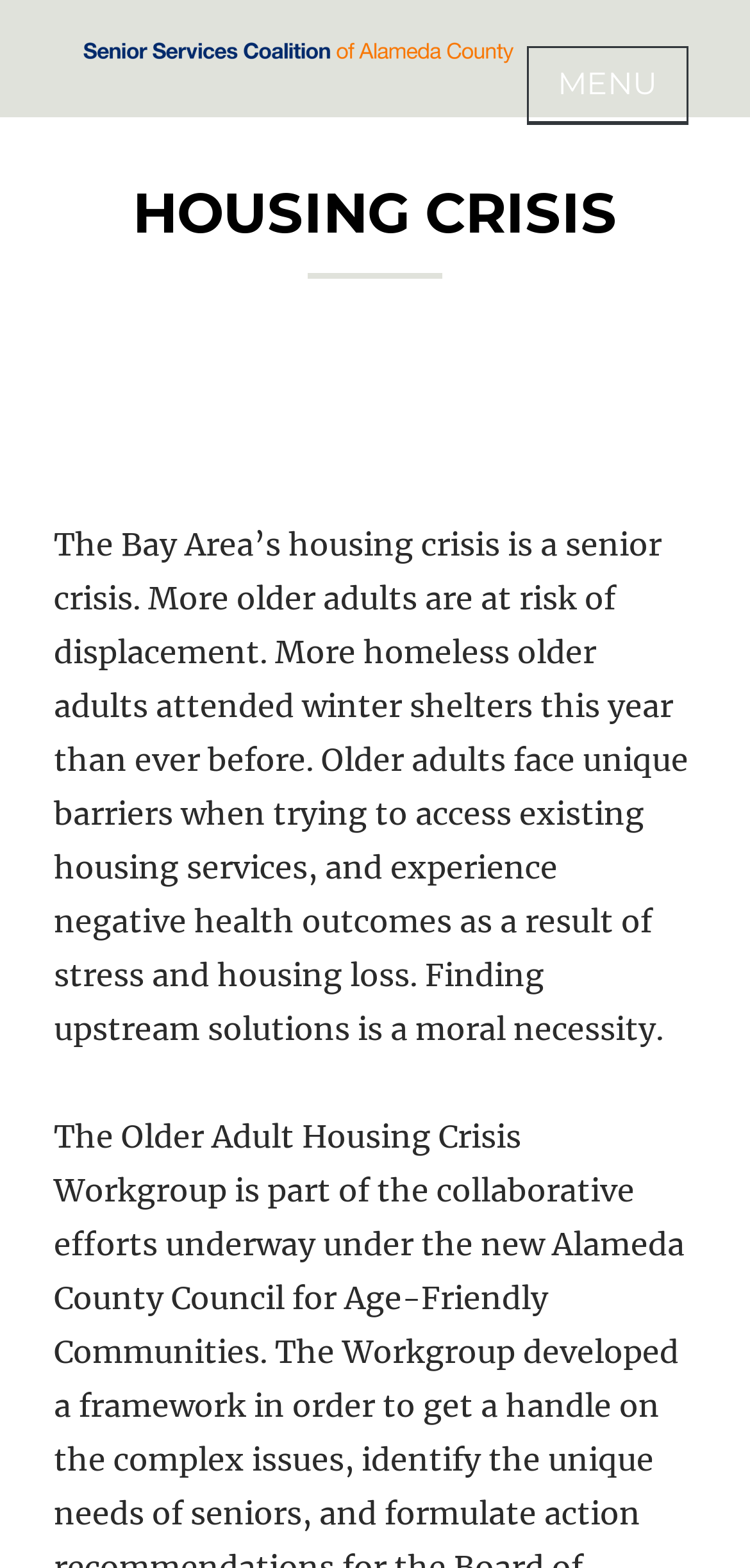What is the consequence of stress and housing loss for older adults?
Please answer using one word or phrase, based on the screenshot.

negative health outcomes